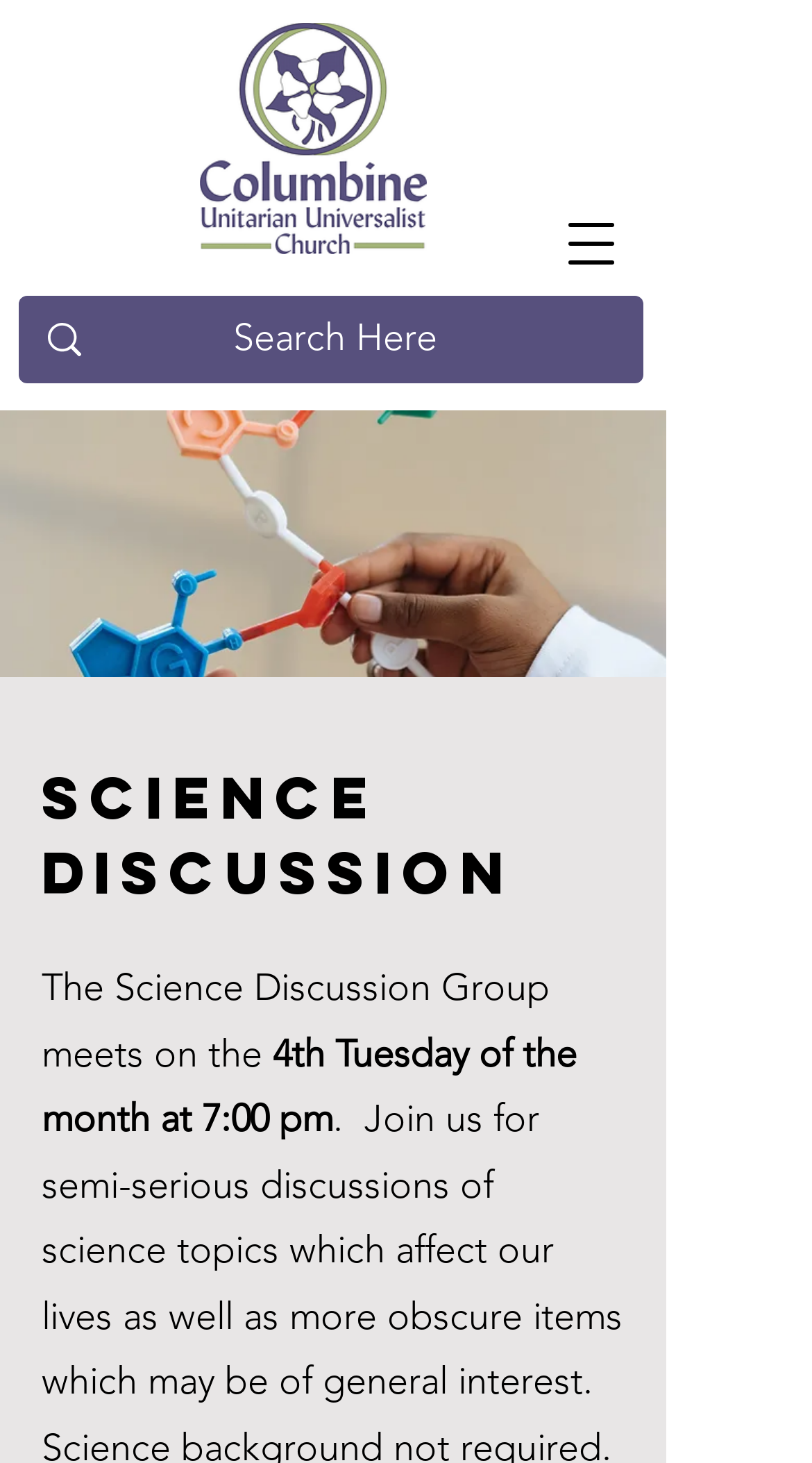Respond to the question below with a single word or phrase: What is the purpose of the button at the top right corner?

Open navigation menu